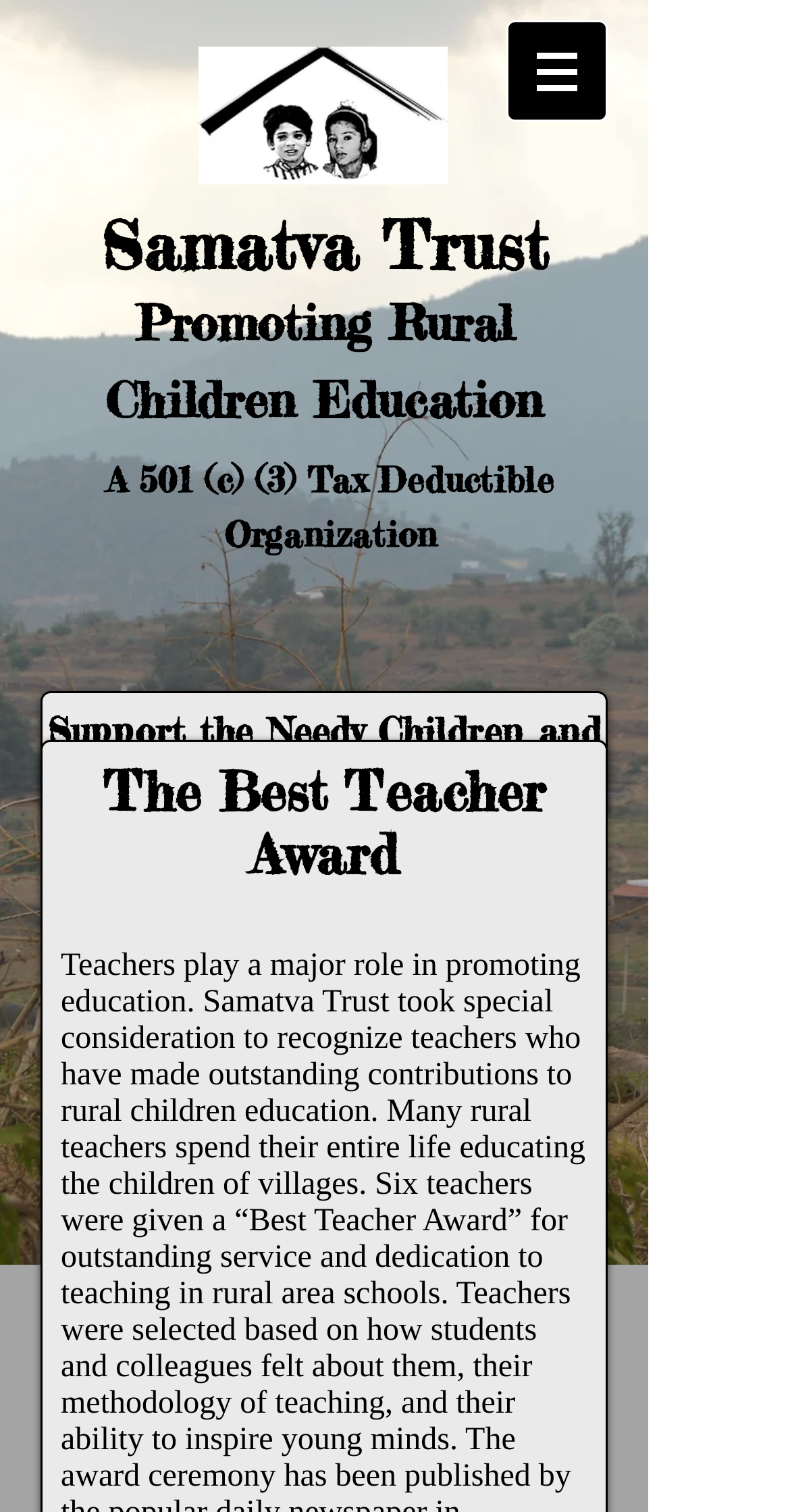Provide a one-word or one-phrase answer to the question:
What type of organization is Samatva Trust?

501 (c) (3) Tax Deductible